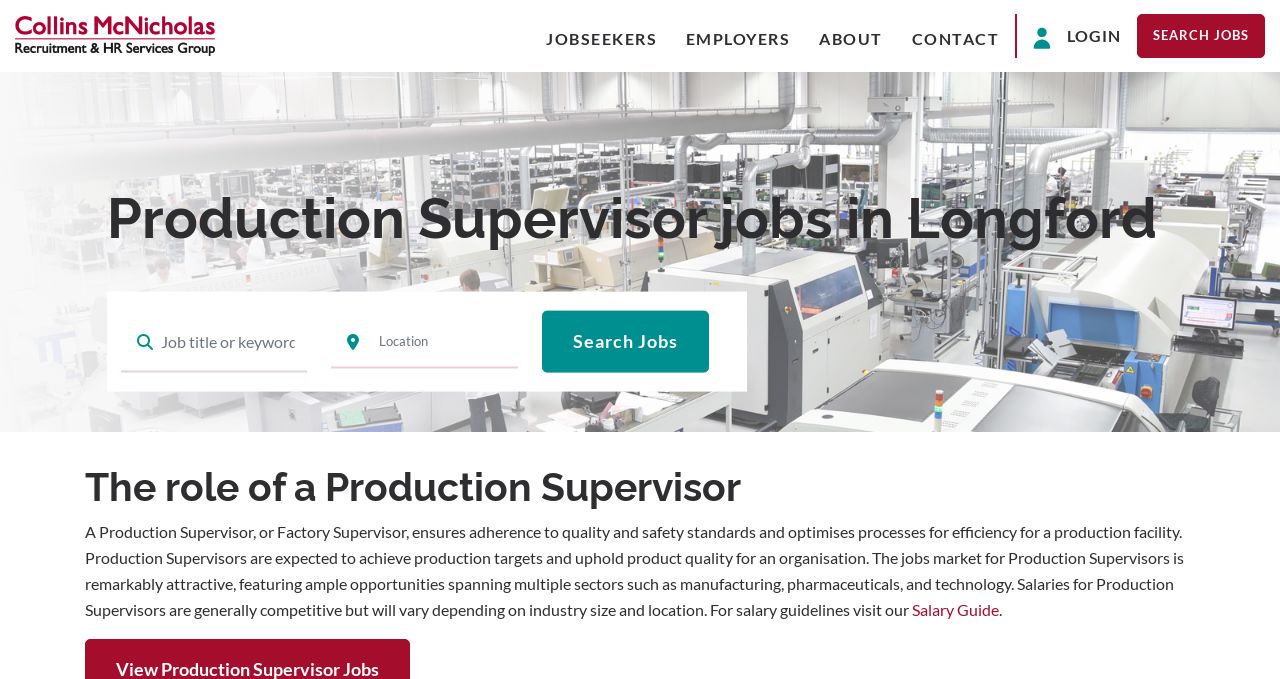Provide a brief response to the question below using one word or phrase:
What is the role of a Production Supervisor?

Ensure quality and safety standards